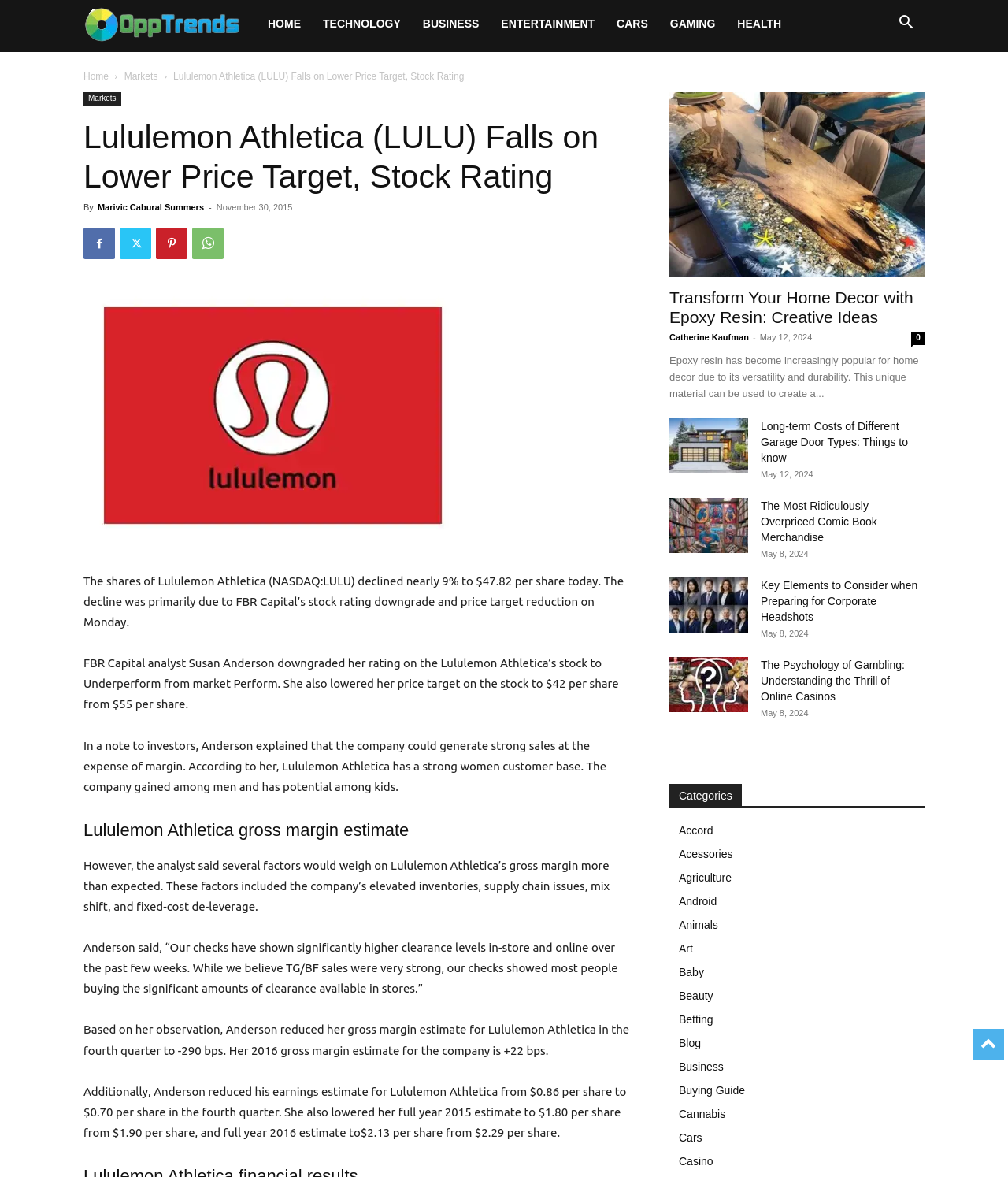Given the element description Marivic Cabural Summers, predict the bounding box coordinates for the UI element in the webpage screenshot. The format should be (top-left x, top-left y, bottom-right x, bottom-right y), and the values should be between 0 and 1.

[0.097, 0.172, 0.202, 0.18]